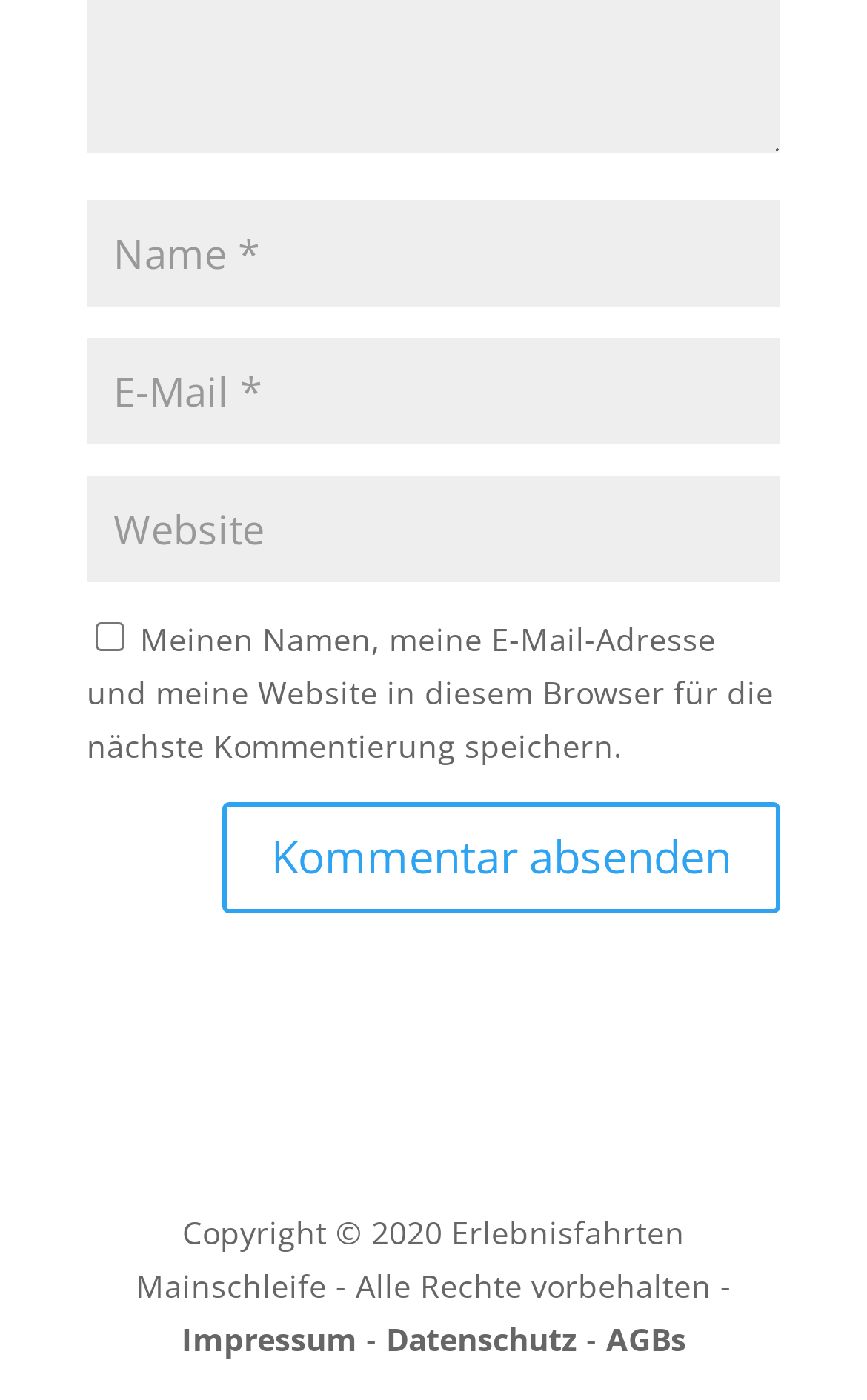Please provide a comprehensive answer to the question based on the screenshot: What is the button at the bottom of the form for?

The button has the text 'Kommentar absenden' which translates to 'Submit comment', indicating that it is used to submit the user's comment.